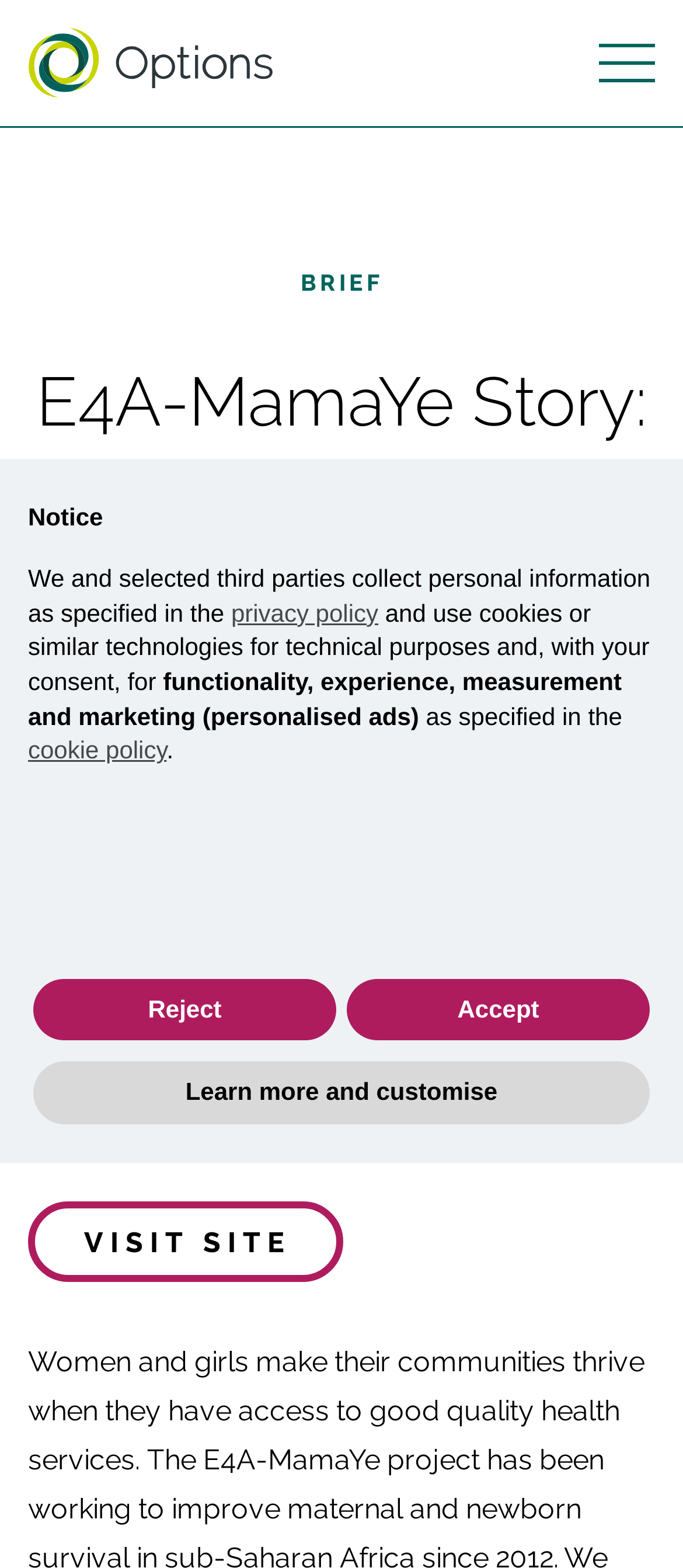Identify the bounding box coordinates necessary to click and complete the given instruction: "Read the news and insights".

[0.272, 0.054, 0.546, 0.08]